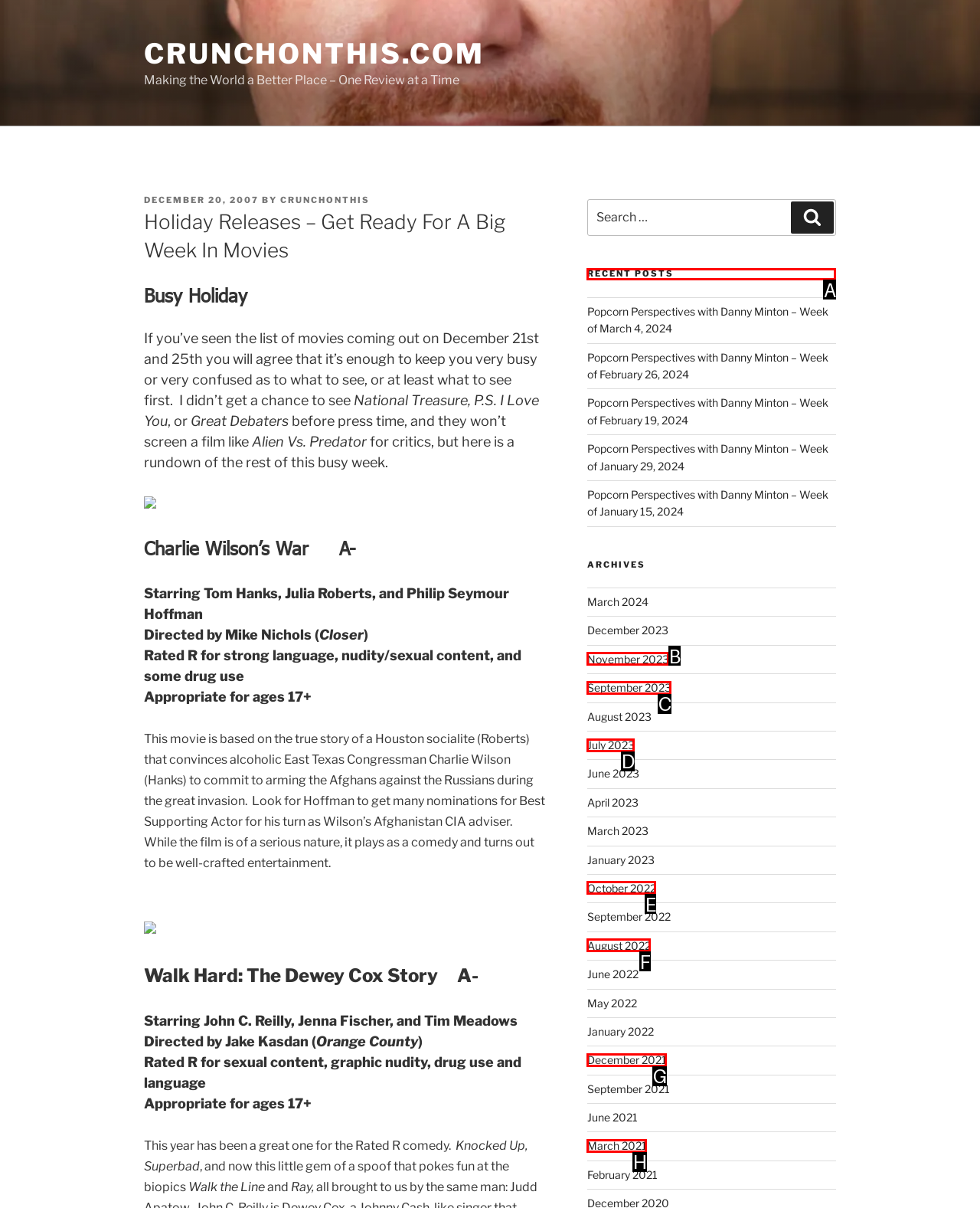Identify the HTML element you need to click to achieve the task: Read recent posts. Respond with the corresponding letter of the option.

A